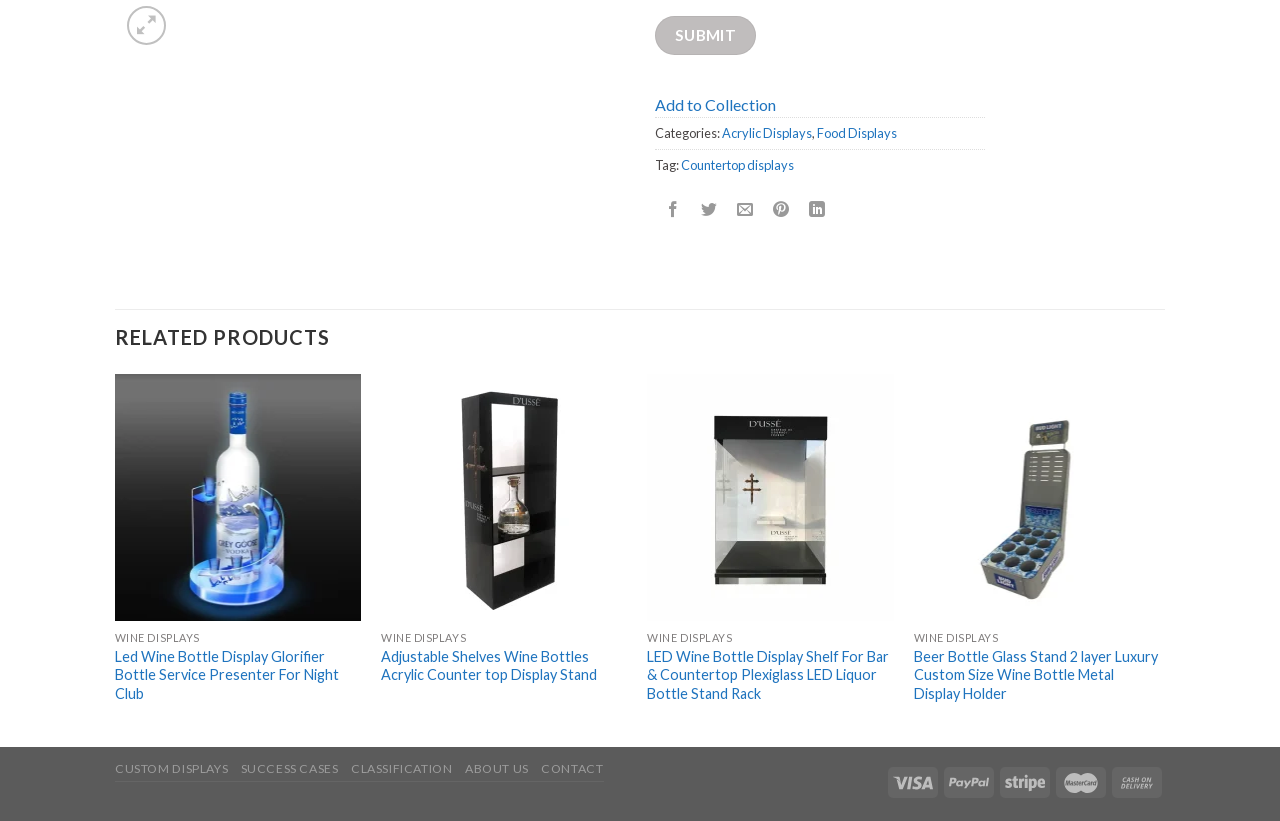Based on the element description, predict the bounding box coordinates (top-left x, top-left y, bottom-right x, bottom-right y) for the UI element in the screenshot: title="Zoom"

[0.099, 0.008, 0.129, 0.055]